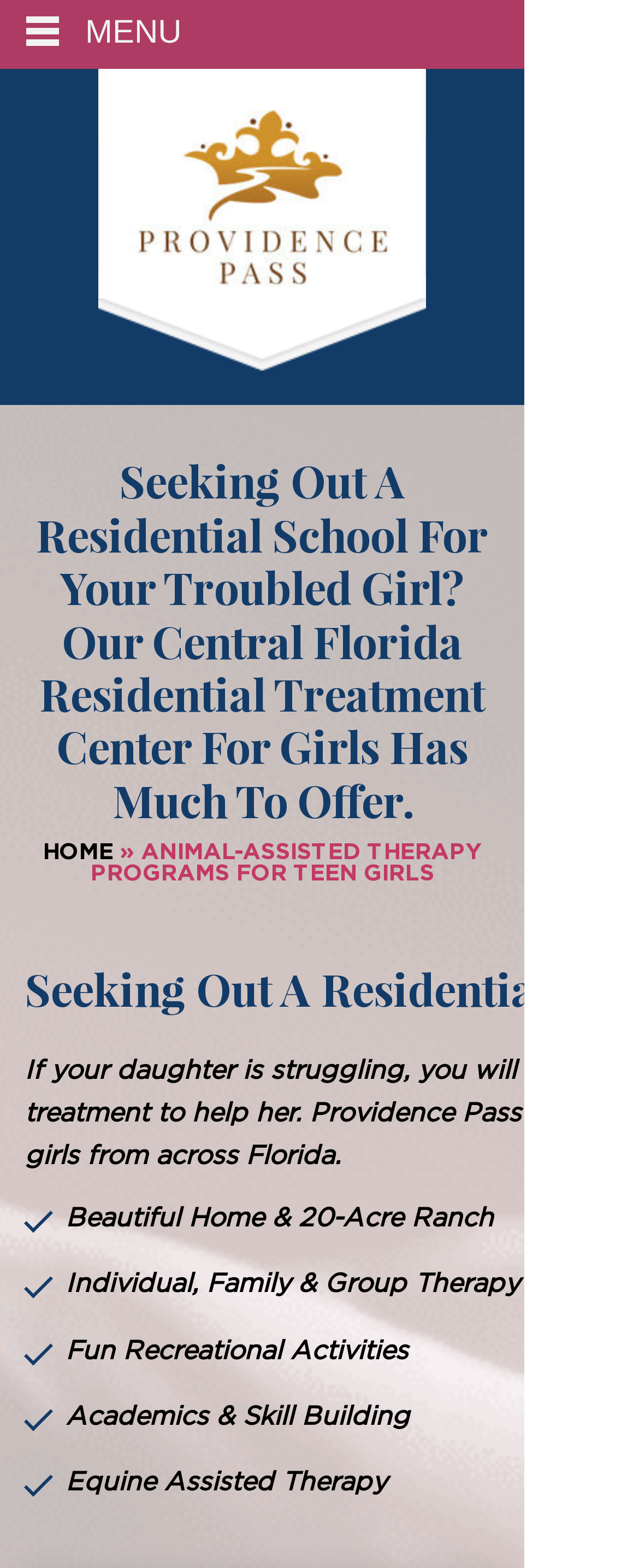Write an exhaustive caption that covers the webpage's main aspects.

The webpage appears to be about a residential treatment center for teenage girls, specifically highlighting their Animal-Assisted Therapy programs. At the top of the page, there is a link to a "troubled girls school" accompanied by an image with the same description. 

Below this, there is a heading that reads "Seeking Out A Residential School For Your Troubled Girl? Our Central Florida Residential Treatment Center For Girls Has Much To Offer." This heading is positioned near the top of the page, slightly to the right of the center.

To the right of the heading, there are several links and text elements arranged vertically. The first link is "HOME", followed by a static text element that reads "» ANIMAL-ASSISTED THERAPY PROGRAMS FOR TEEN GIRLS". 

Further down, there are several static text elements that describe the programs and services offered by the treatment center. These include "girls from across Florida", "Beautiful Home & 20-Acre Ranch", "Individual, Family & Group Therapy", "Fun Recreational Activities", "Academics & Skill Building", and "Equine Assisted Therapy". These text elements are positioned in a vertical column, with each element below the previous one.

At the very top of the page, to the left of the center, there is a static text element that reads "MENU".